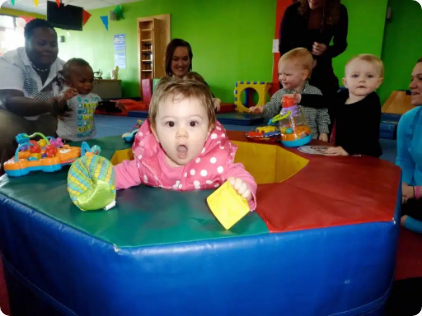Refer to the screenshot and answer the following question in detail:
What is the primary focus of the 'Luna & Me' program?

The caption explains that the 'Luna & Me' program is designed to support babies' developmental skills while promoting fun and social interaction through movement and play, highlighting the importance of play in the program.